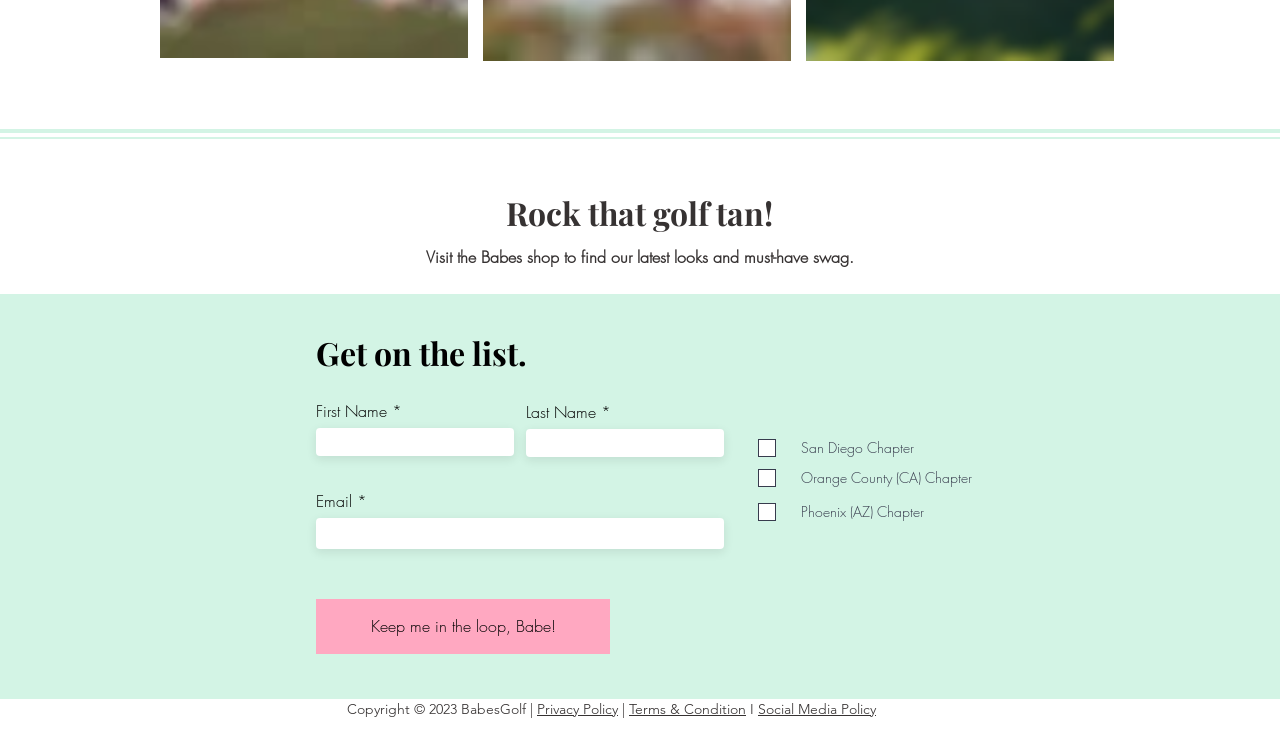Find the bounding box coordinates of the element's region that should be clicked in order to follow the given instruction: "Click the 'Keep me in the loop, Babe!' button". The coordinates should consist of four float numbers between 0 and 1, i.e., [left, top, right, bottom].

[0.247, 0.815, 0.477, 0.89]